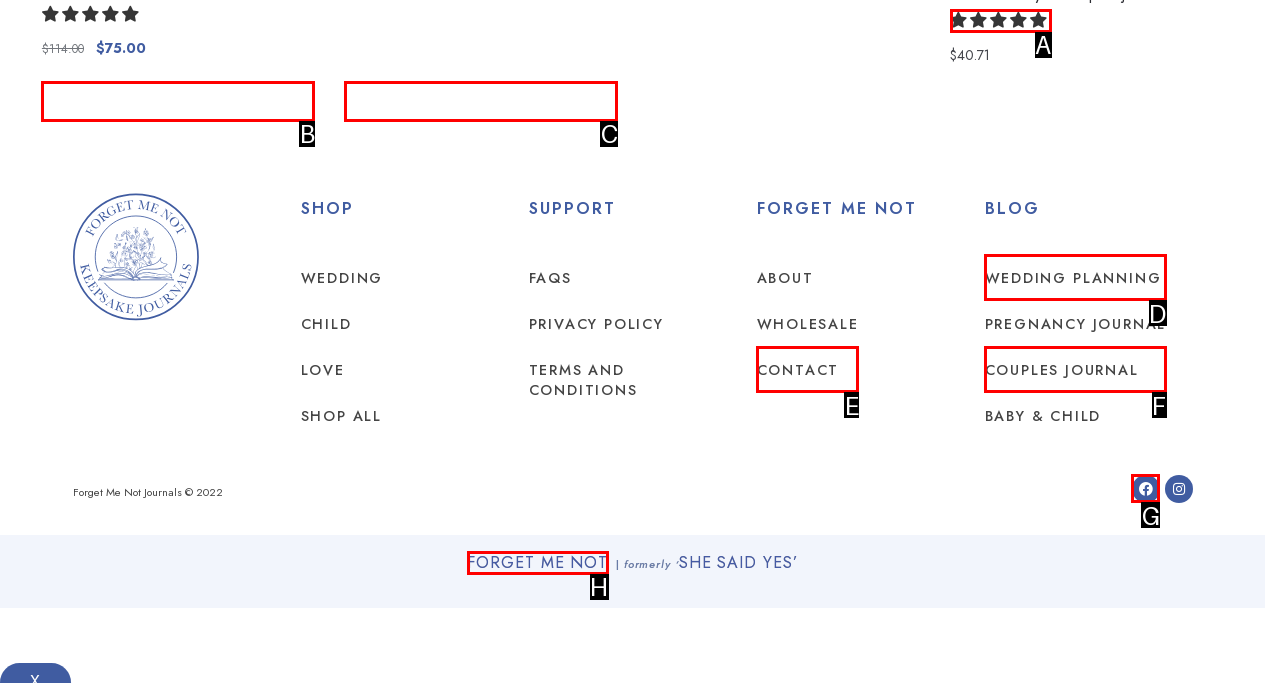Tell me which letter I should select to achieve the following goal: Click the 'Facebook' link
Answer with the corresponding letter from the provided options directly.

G